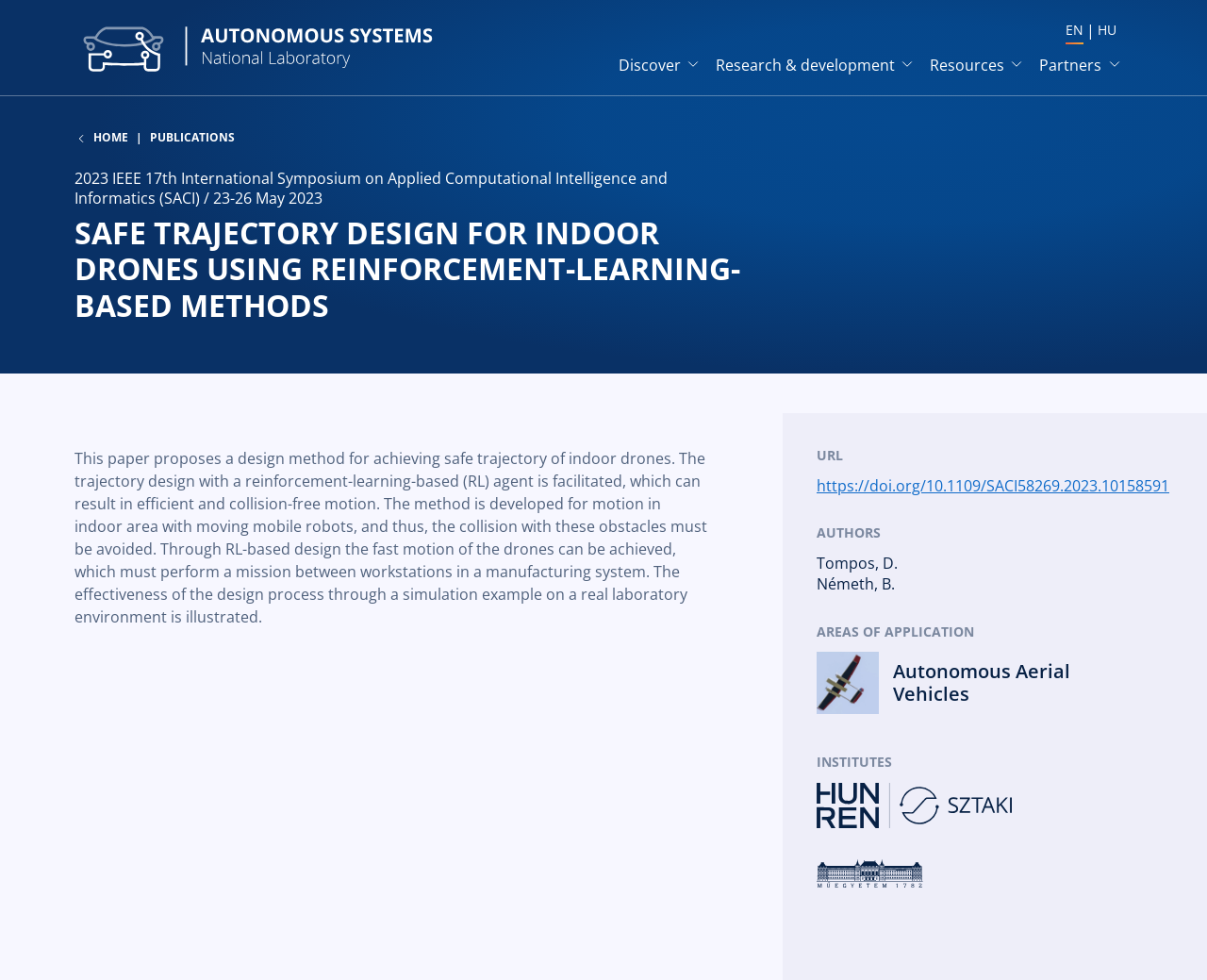Give a one-word or short phrase answer to this question: 
What is the topic of the research paper?

Safe trajectory design for indoor drones